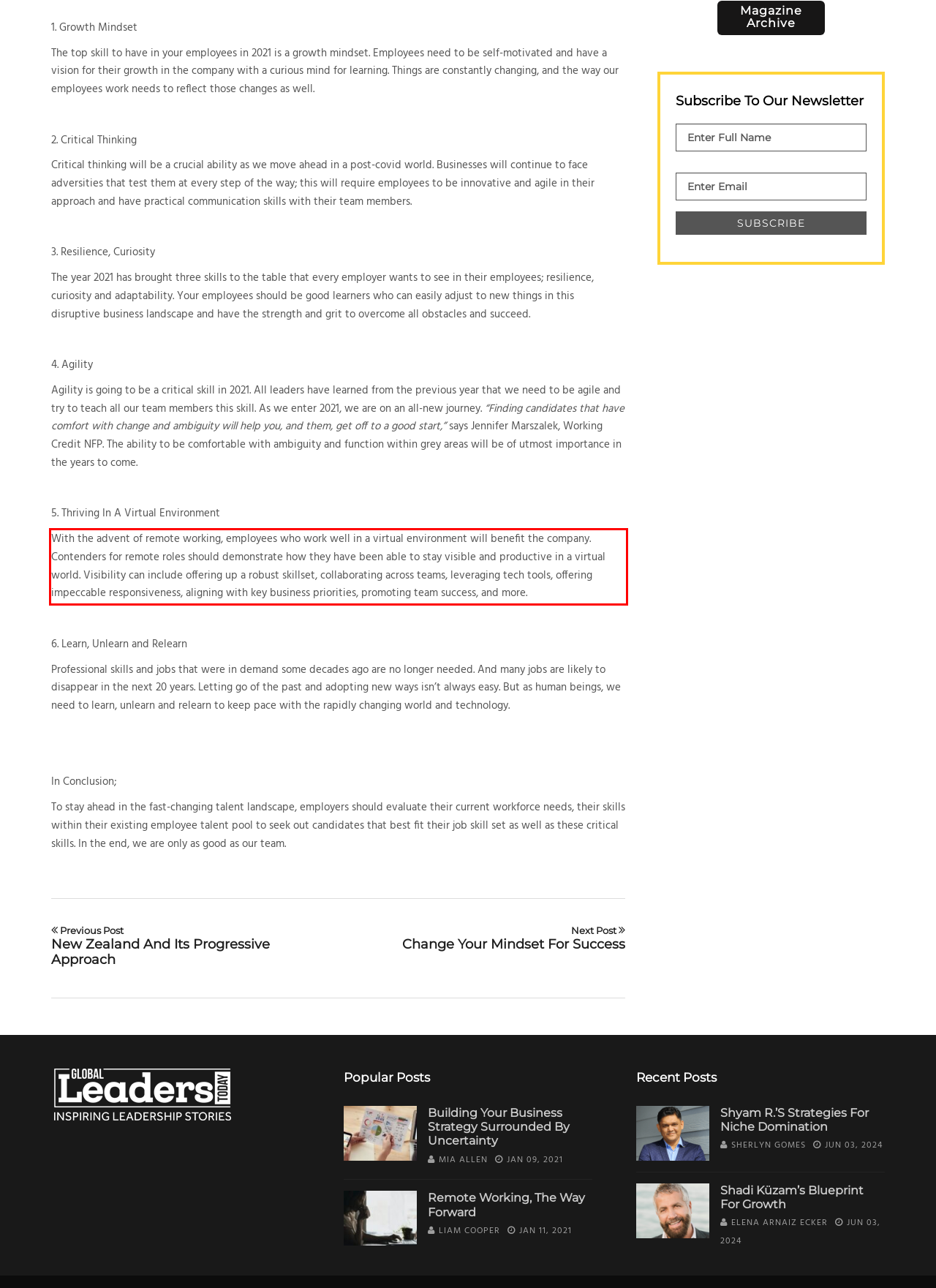You have a screenshot of a webpage with a red bounding box. Use OCR to generate the text contained within this red rectangle.

With the advent of remote working, employees who work well in a virtual environment will benefit the company. Contenders for remote roles should demonstrate how they have been able to stay visible and productive in a virtual world. Visibility can include offering up a robust skillset, collaborating across teams, leveraging tech tools, offering impeccable responsiveness, aligning with key business priorities, promoting team success, and more.